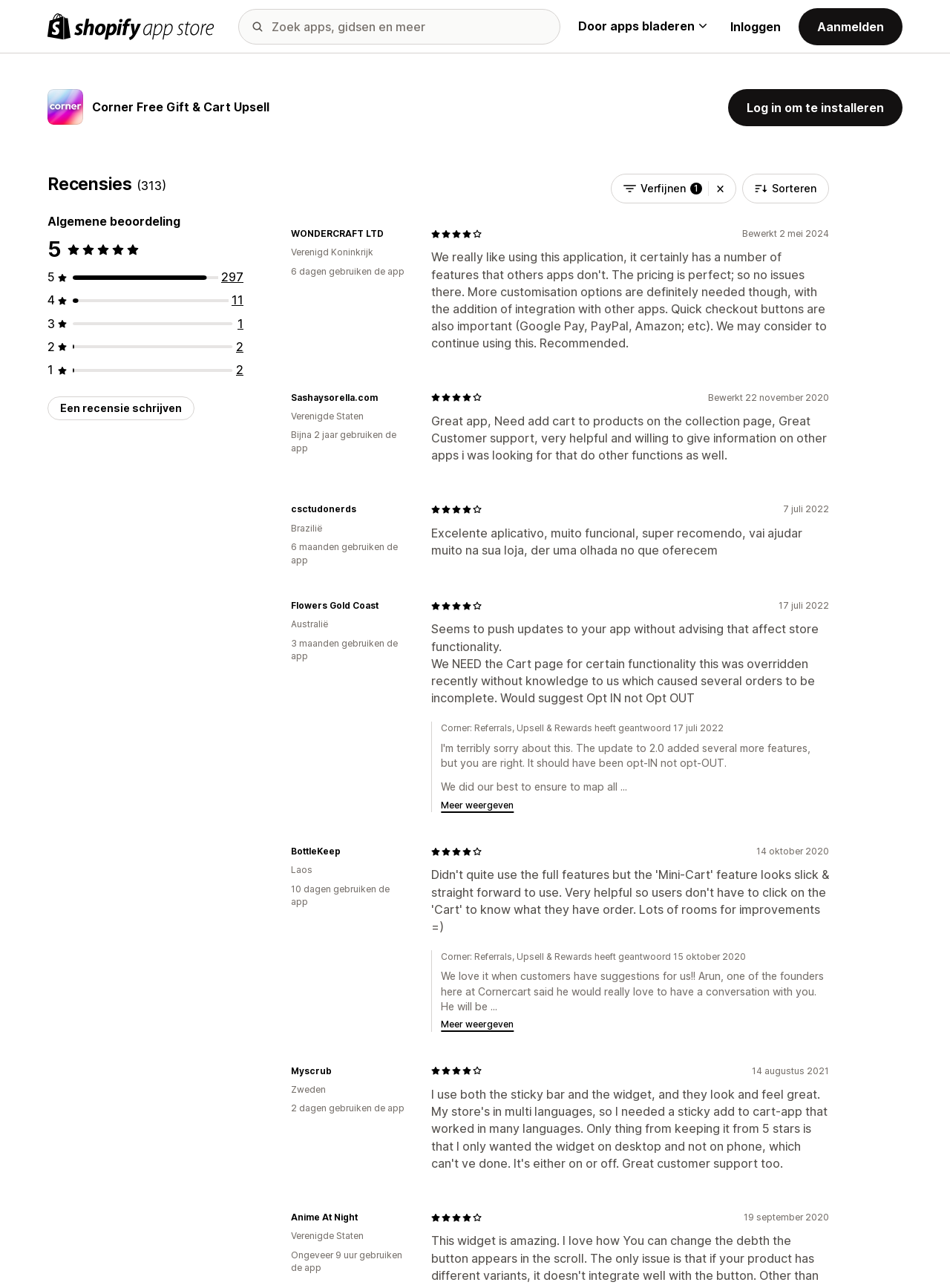Please identify the bounding box coordinates of the area that needs to be clicked to follow this instruction: "Log in to install".

[0.766, 0.069, 0.95, 0.098]